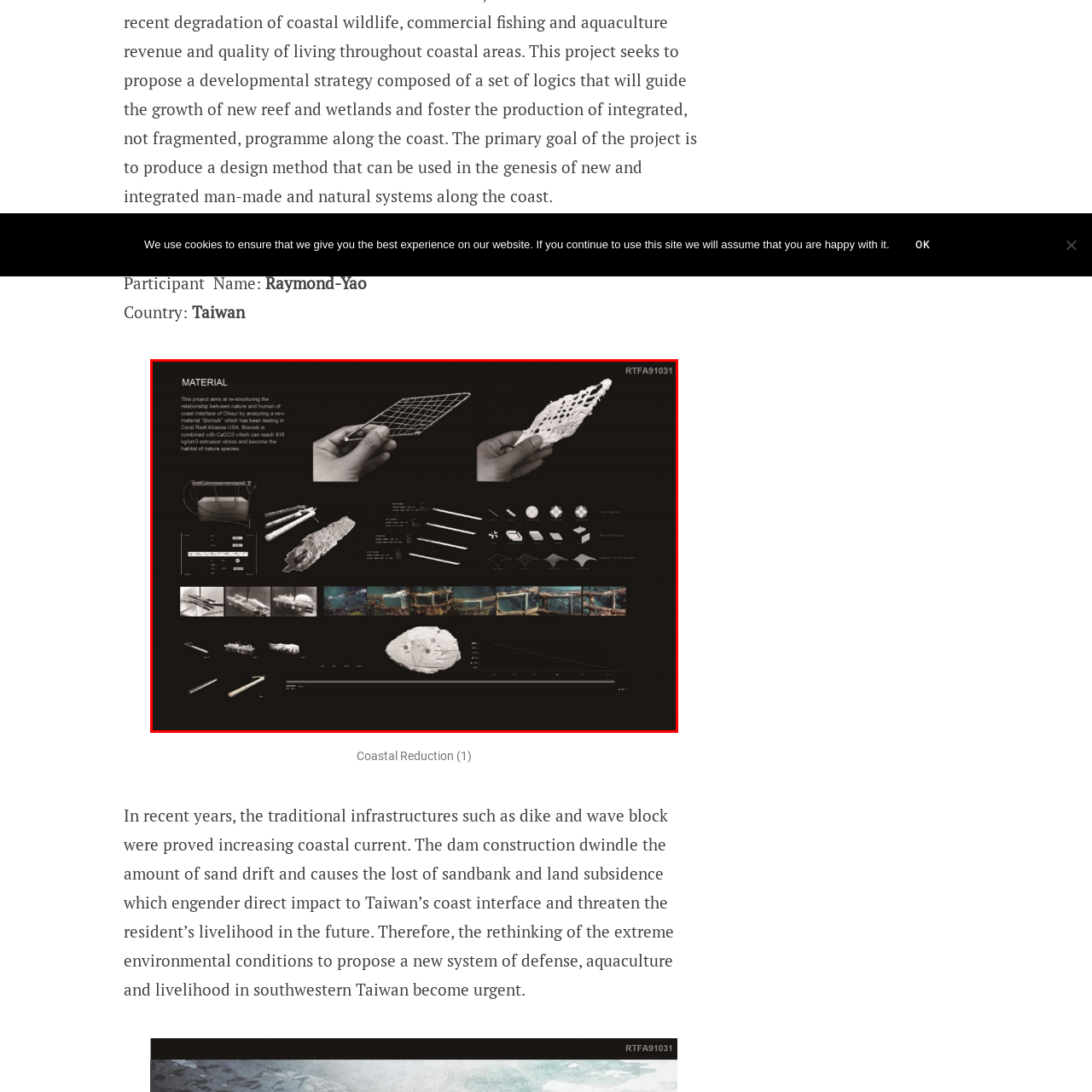Focus on the area highlighted by the red bounding box and give a thorough response to the following question, drawing from the image: What type of data is presented in the graphs?

The informative graphs presented in the image detail the project's findings and objectives, providing a comprehensive overview of the project's aims within the context of environmental stewardship and innovation.